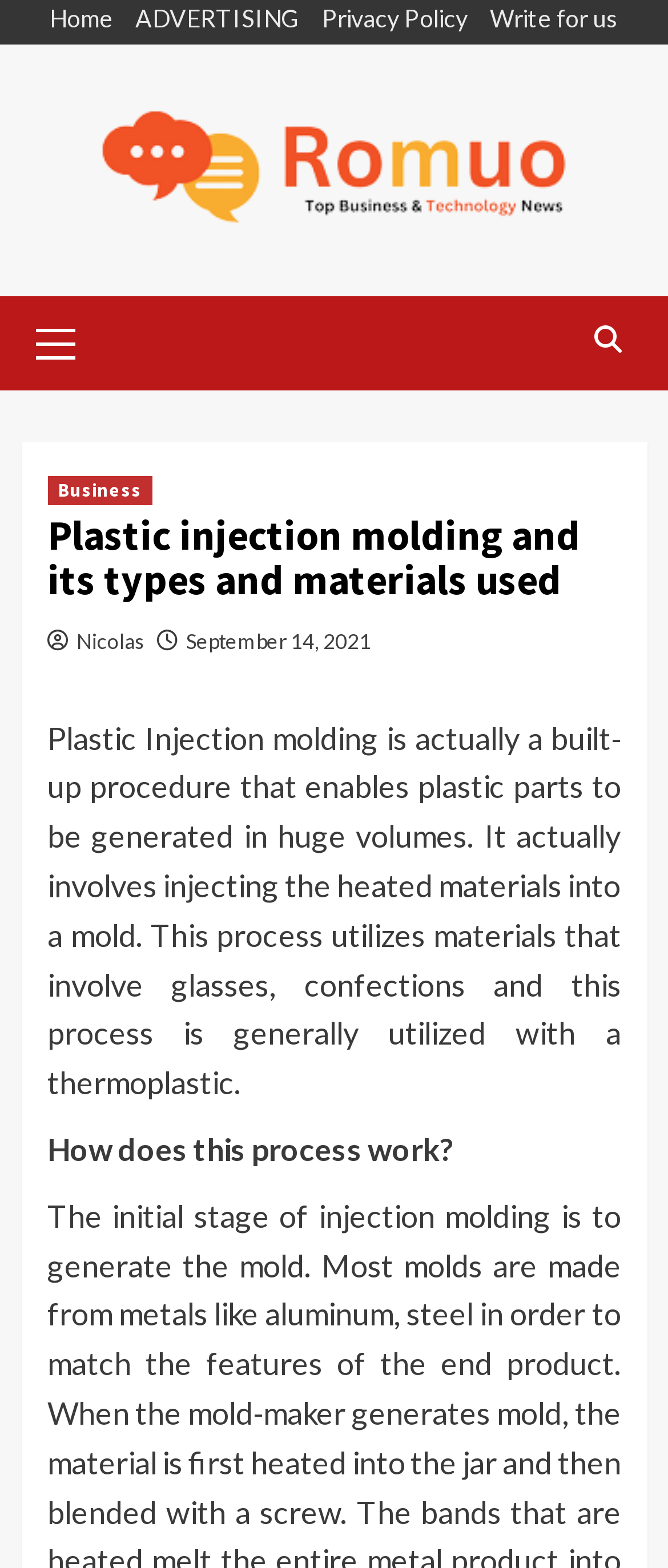Respond to the following query with just one word or a short phrase: 
What type of materials are used in plastic injection molding?

Glasses, confections, thermoplastic